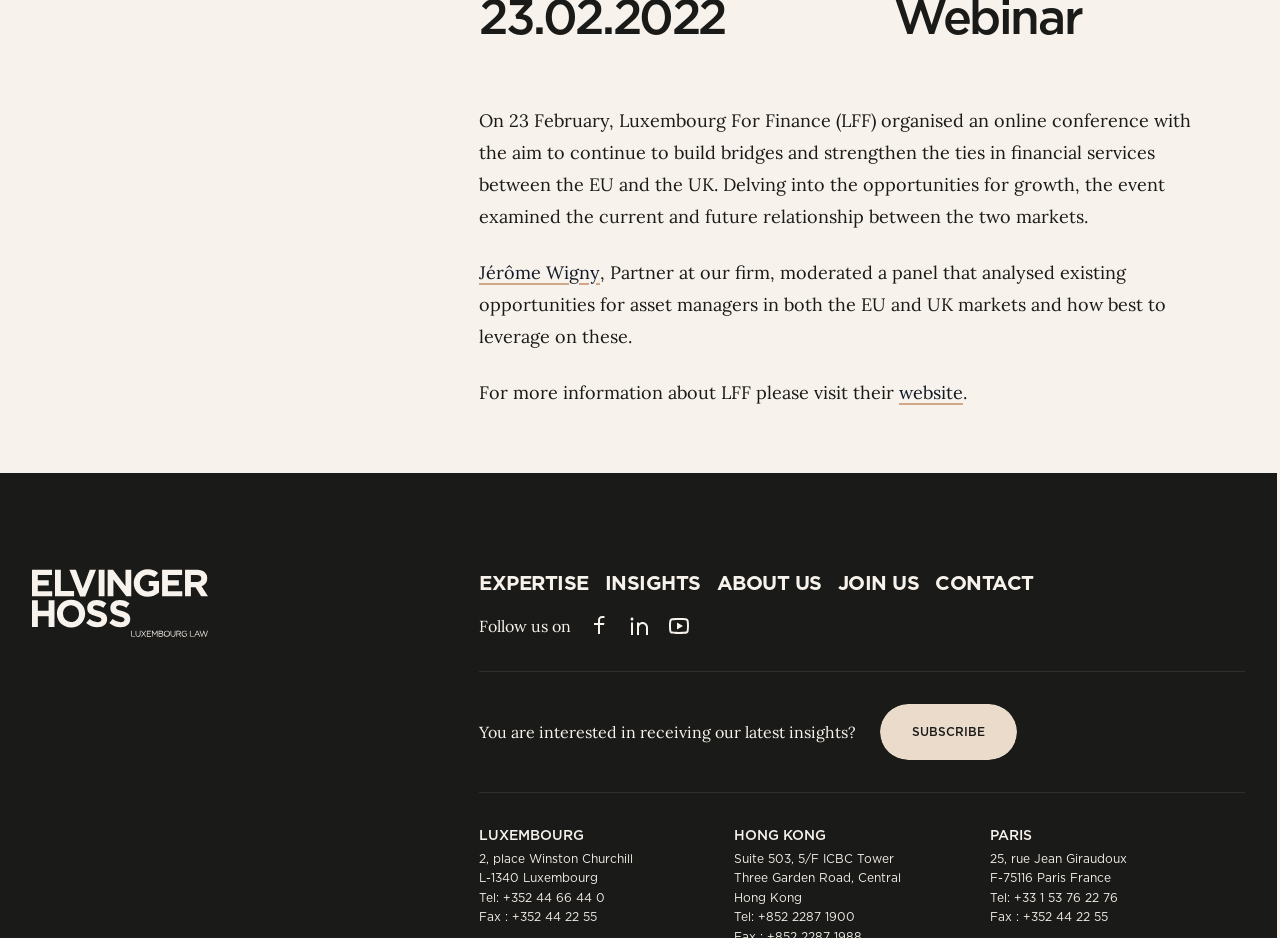Please mark the bounding box coordinates of the area that should be clicked to carry out the instruction: "Click the link to visit Luxembourg For Finance website".

[0.702, 0.406, 0.752, 0.43]